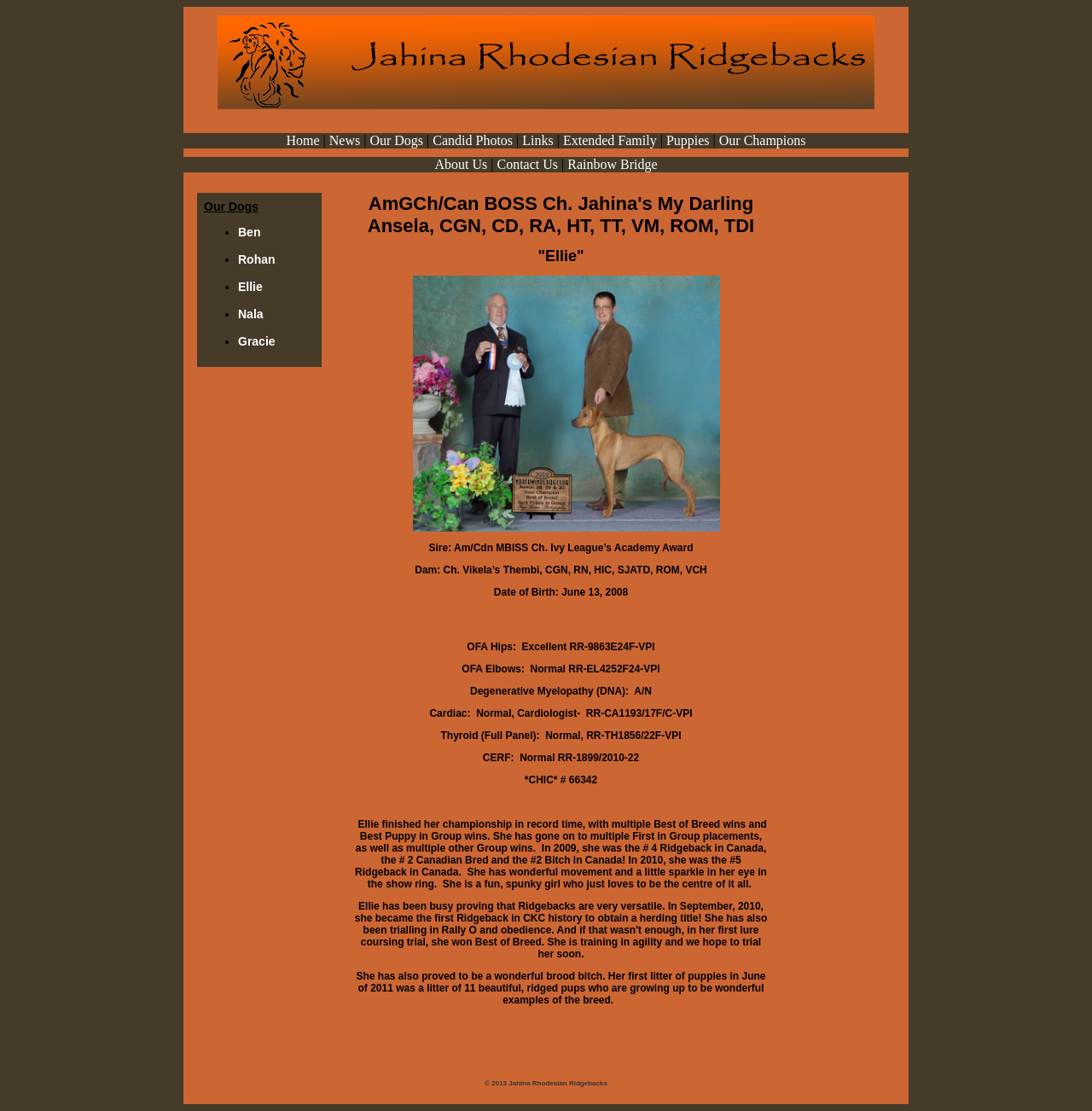Provide your answer to the question using just one word or phrase: What is the title of the last section on the webpage?

Copyright 2013 Jahina Rhodesian Ridgebacks